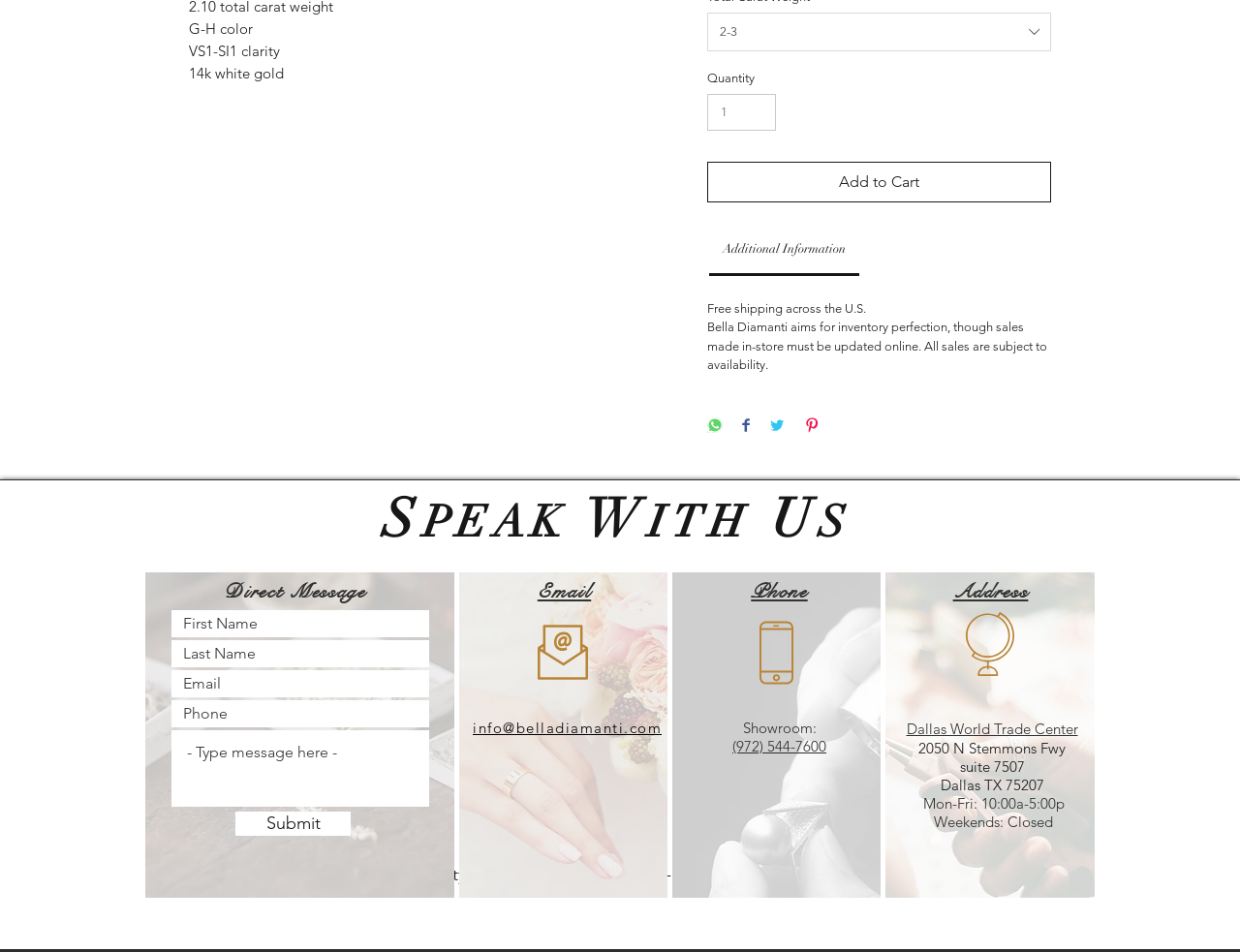Provide the bounding box coordinates for the UI element that is described as: "Home".

None